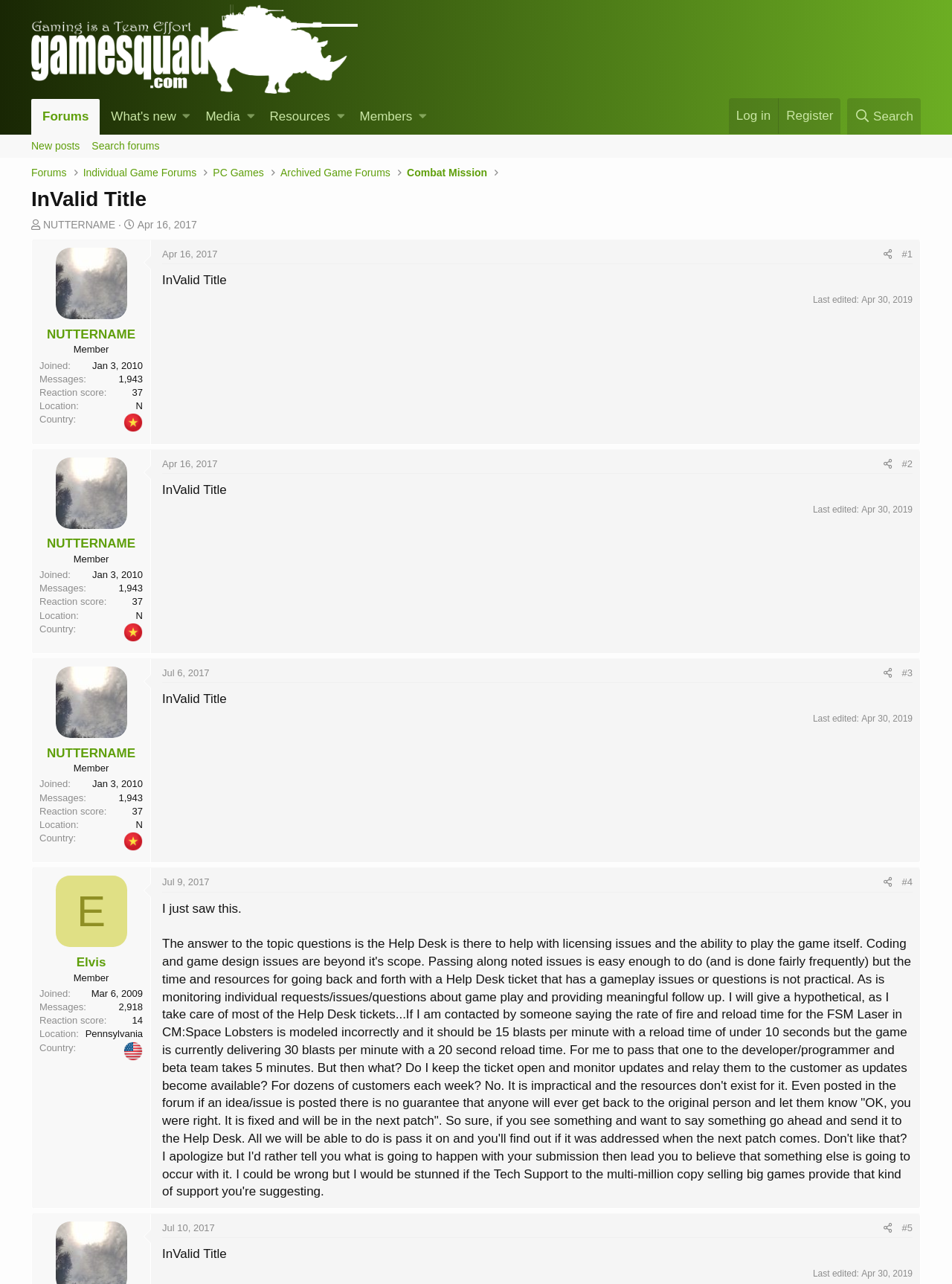Determine the bounding box coordinates for the clickable element required to fulfill the instruction: "Search for something". Provide the coordinates as four float numbers between 0 and 1, i.e., [left, top, right, bottom].

[0.89, 0.076, 0.967, 0.105]